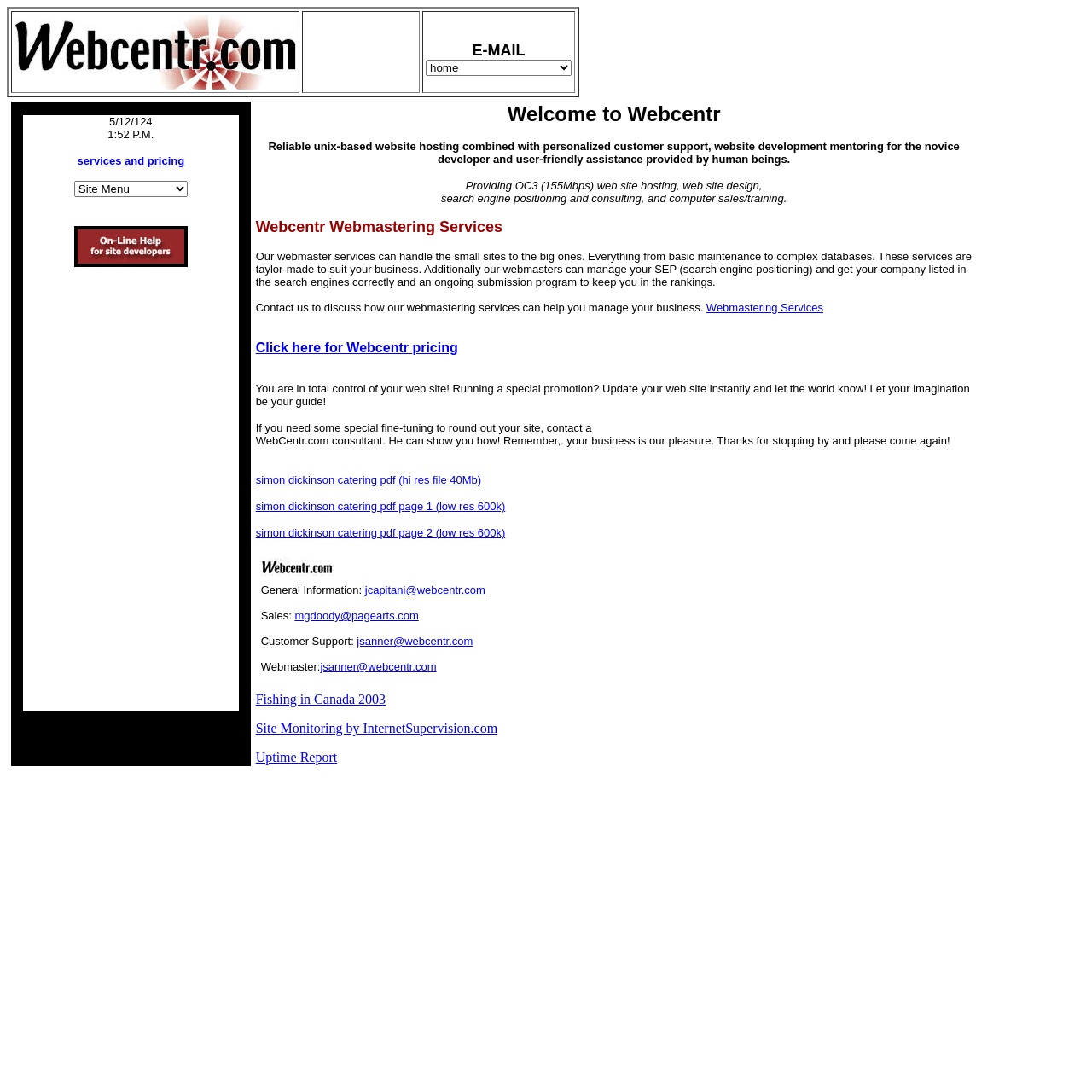Answer the following query concisely with a single word or phrase:
What is the email address for Customer Support?

jsanner@webcentr.com